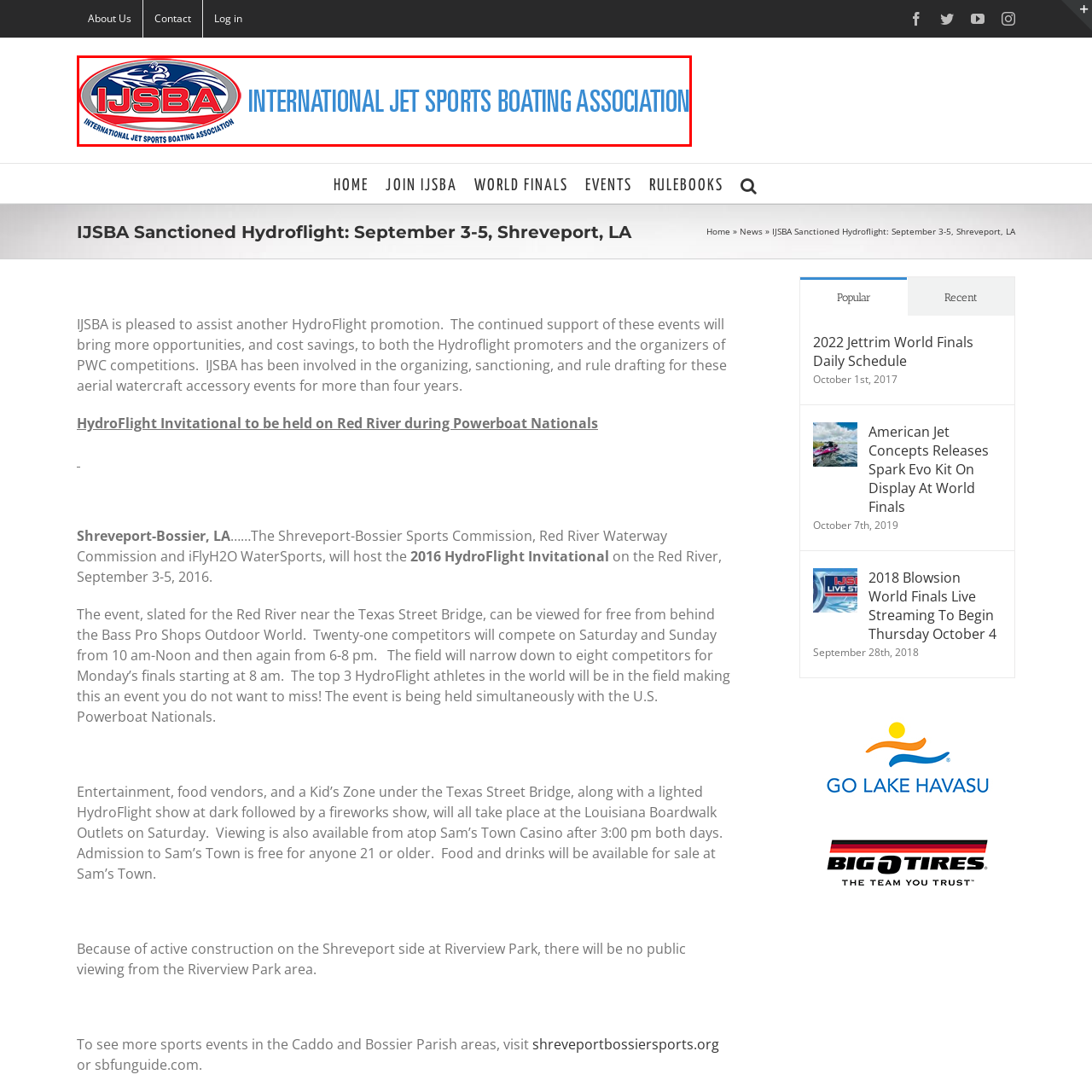Describe fully the image that is contained within the red bounding box.

The image features the logo of the International Jet Sports Boating Association (IJSBA). The logo prominently displays a stylized depiction of a jet ski, symbolizing the association's focus on jet sports and watercraft competitions. Above the image, the abbreviation "IJSBA" is presented in bold, blue lettering, with the full name of the organization displayed beneath it in a lighter blue font. This branding conveys the IJSBA's commitment to promoting and sanctioning jet sports events, highlighting its role as a leader in the industry. The design reflects a dynamic connection to water sports and the thrilling activities associated with hydroflights.